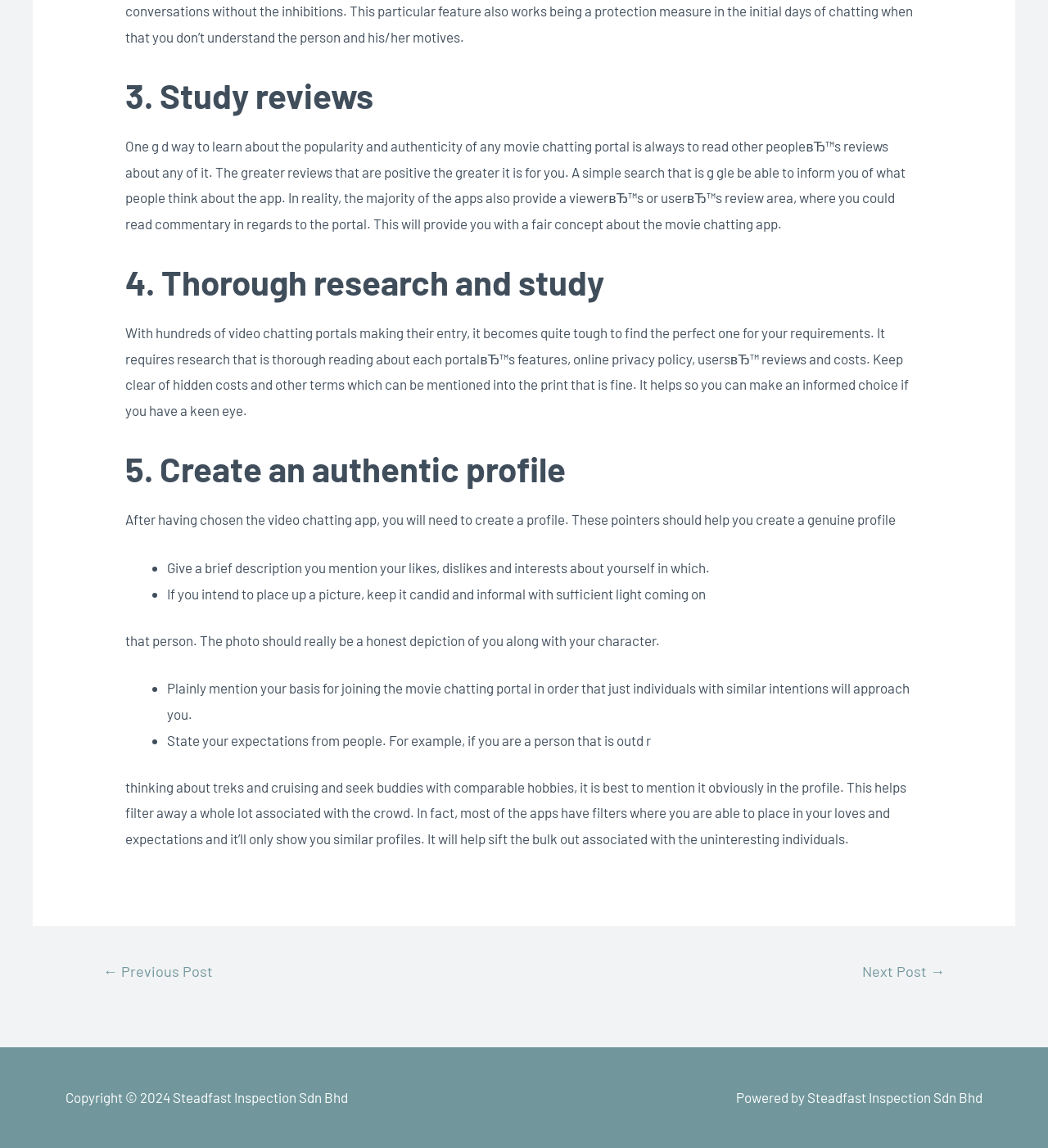What is required to find the perfect video chatting portal?
Examine the screenshot and reply with a single word or phrase.

Thorough research and study